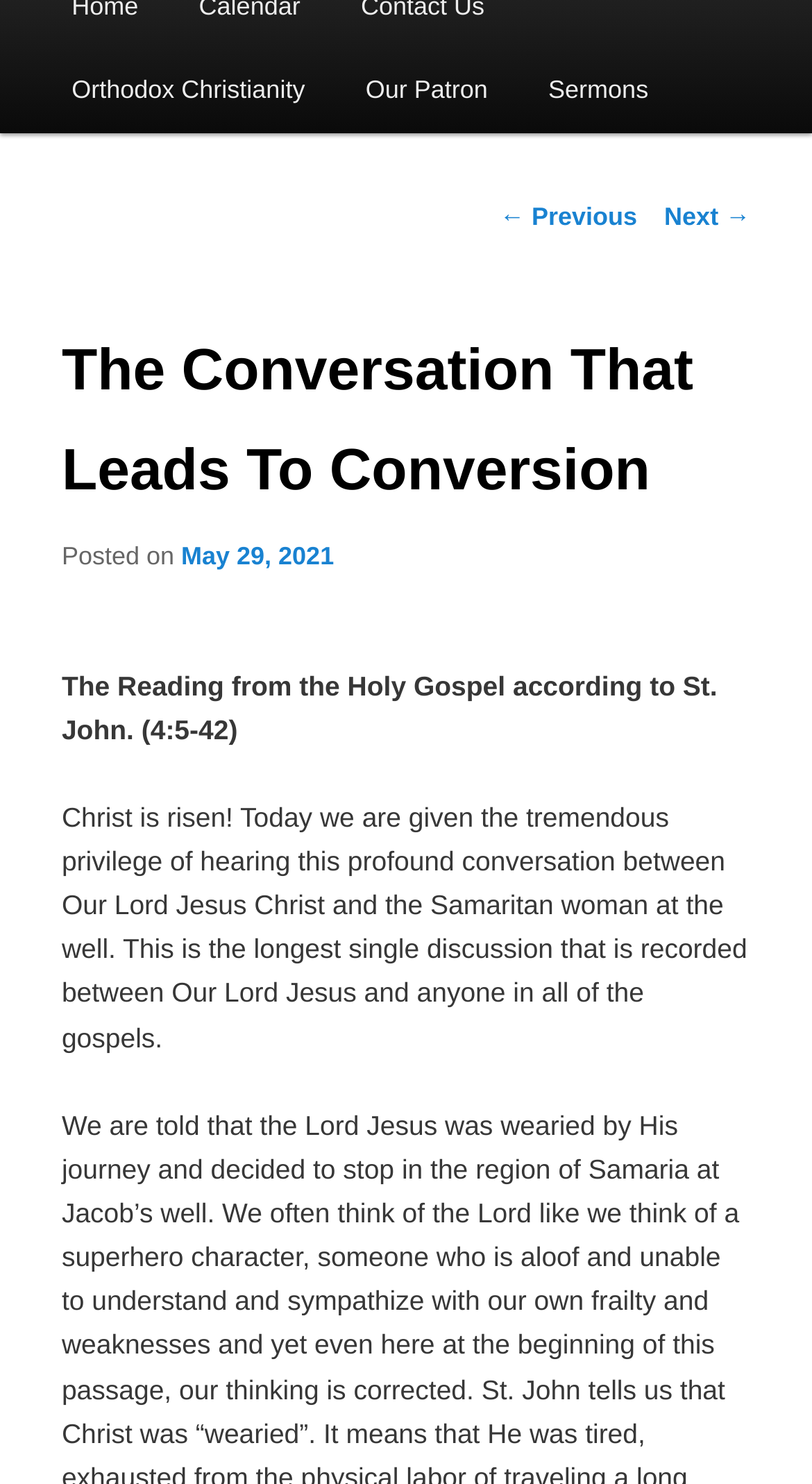Determine the bounding box of the UI element mentioned here: "Our Patron". The coordinates must be in the format [left, top, right, bottom] with values ranging from 0 to 1.

[0.413, 0.034, 0.638, 0.09]